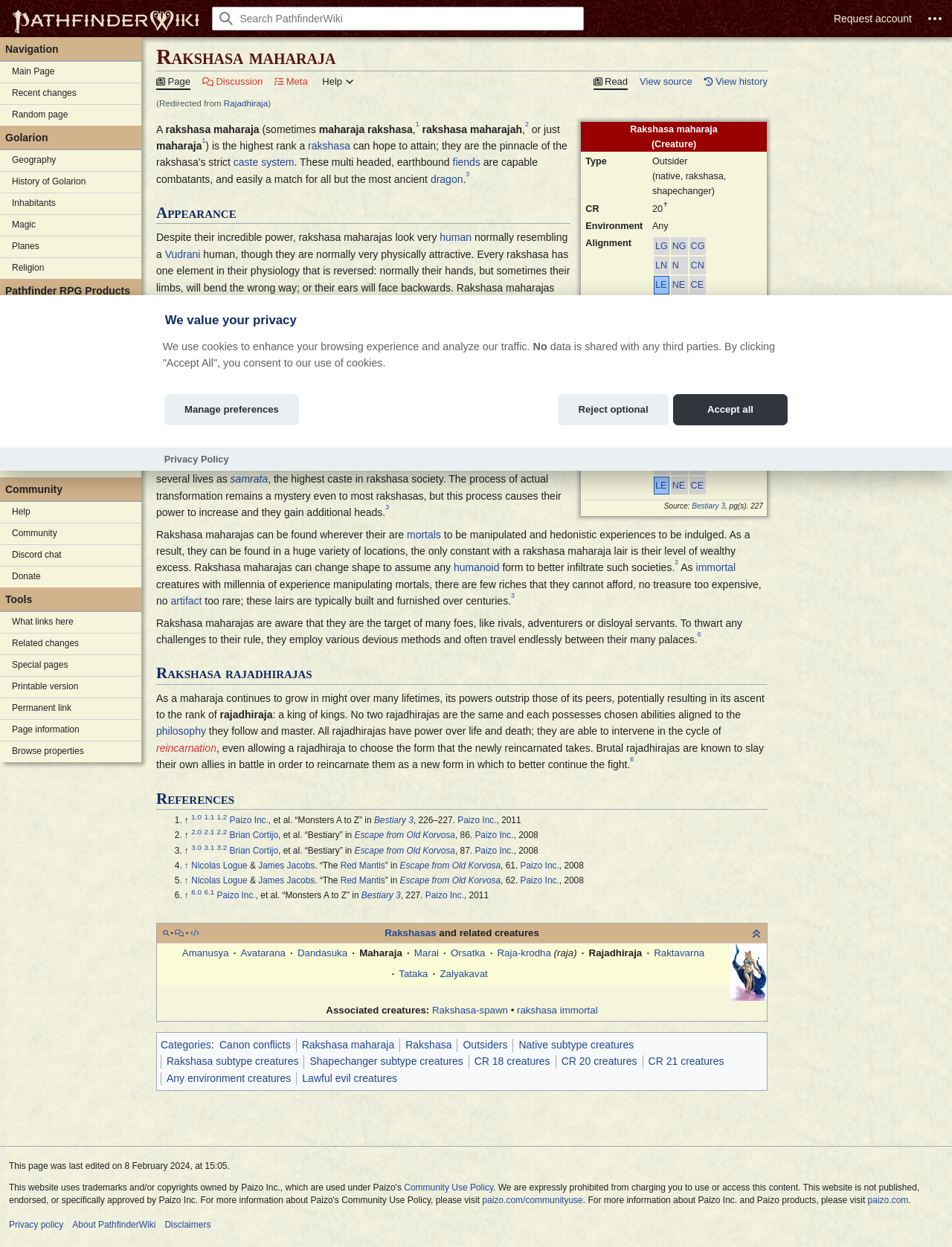Locate the bounding box coordinates of the area where you should click to accomplish the instruction: "Browse to the 'Community' page".

[0.0, 0.183, 0.148, 0.2]